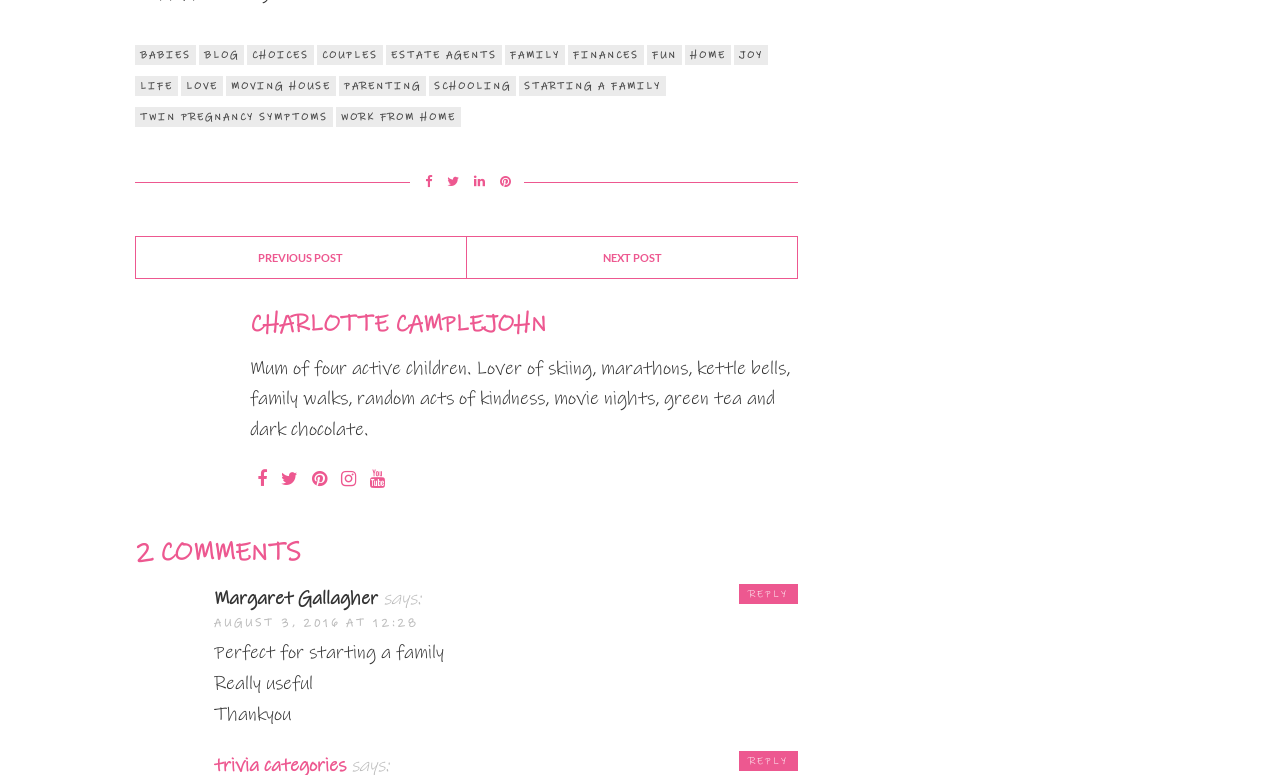Locate the UI element described by fun in the provided webpage screenshot. Return the bounding box coordinates in the format (top-left x, top-left y, bottom-right x, bottom-right y), ensuring all values are between 0 and 1.

[0.505, 0.058, 0.533, 0.084]